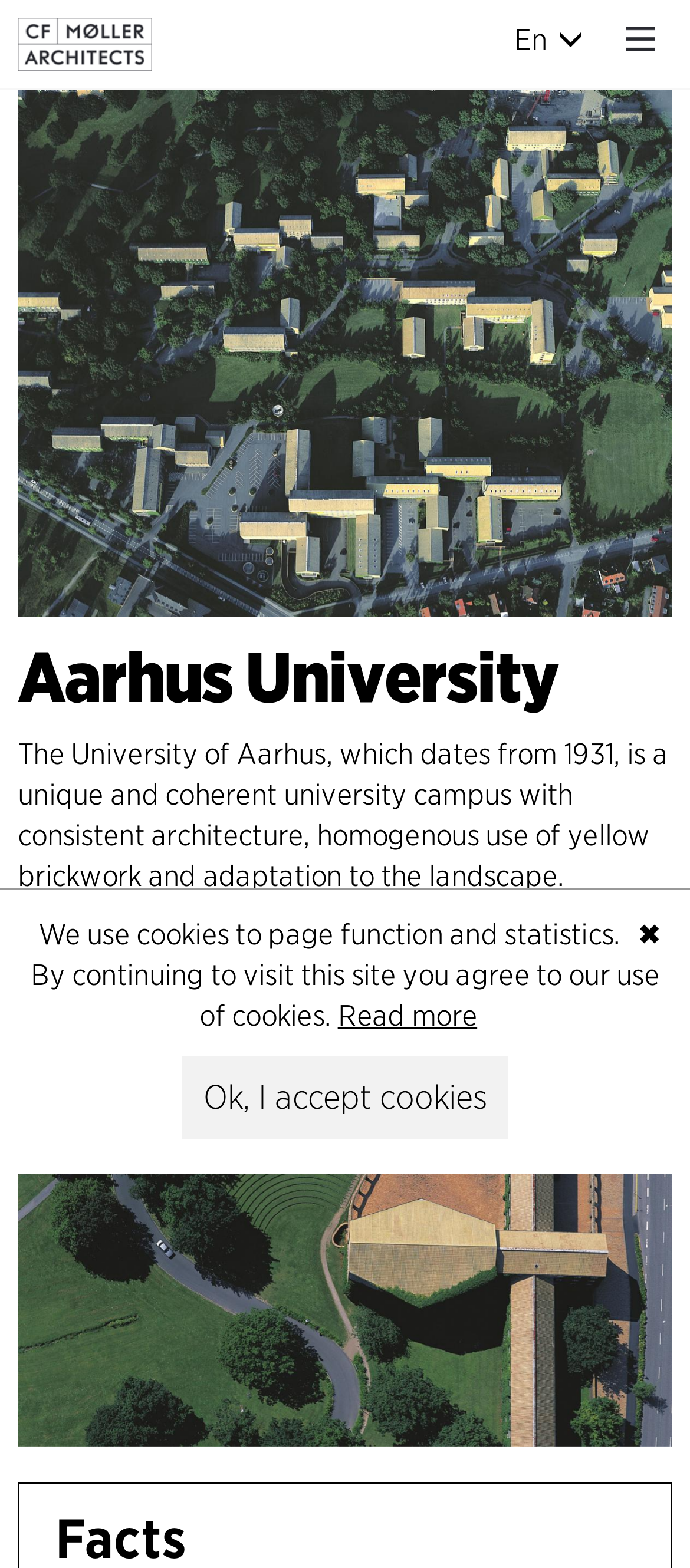Given the element description: "Ok, I accept cookies", predict the bounding box coordinates of this UI element. The coordinates must be four float numbers between 0 and 1, given as [left, top, right, bottom].

[0.264, 0.673, 0.736, 0.726]